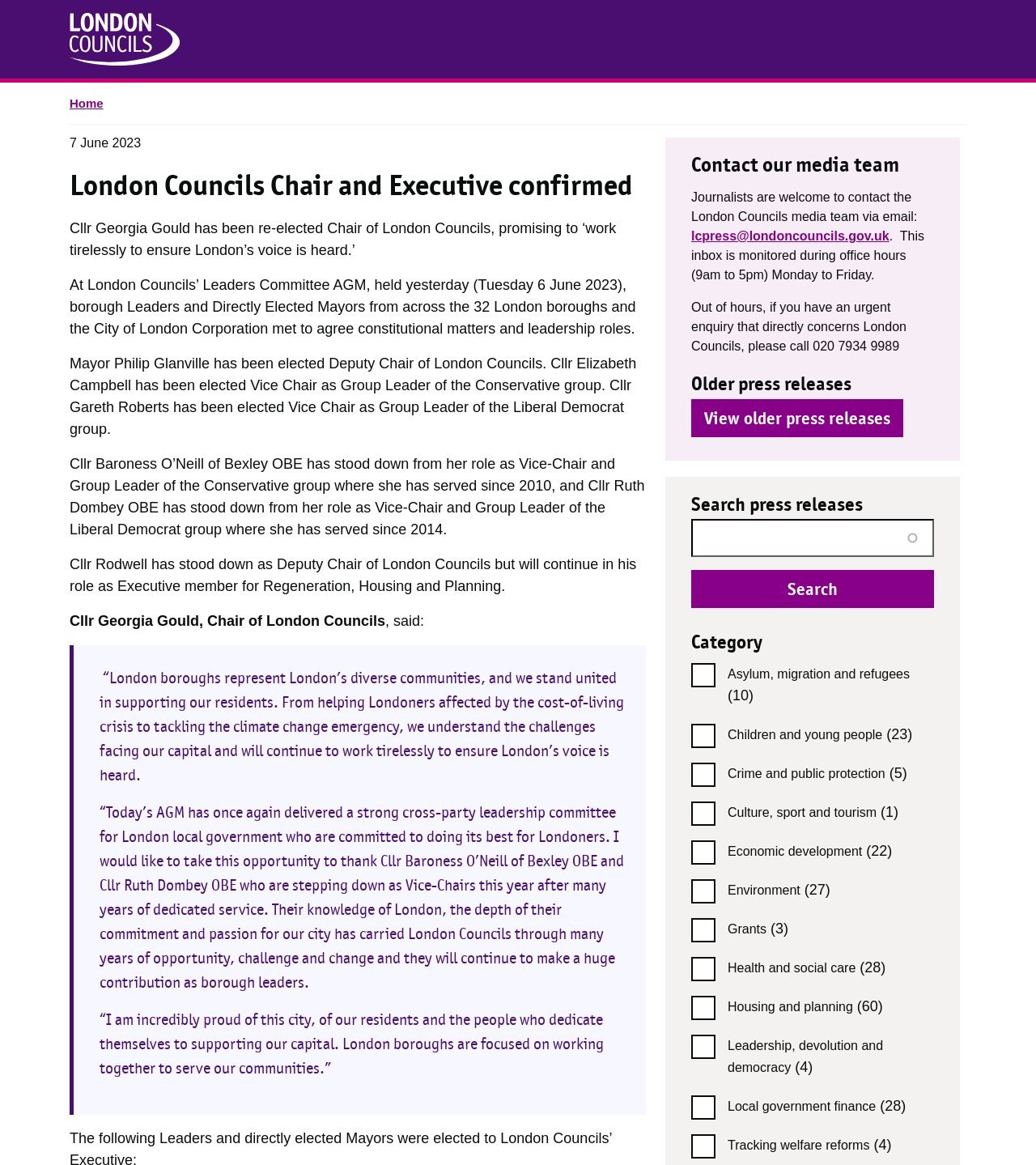Provide the bounding box coordinates of the section that needs to be clicked to accomplish the following instruction: "Click the link to skip to main content."

[0.0, 0.0, 0.025, 0.022]